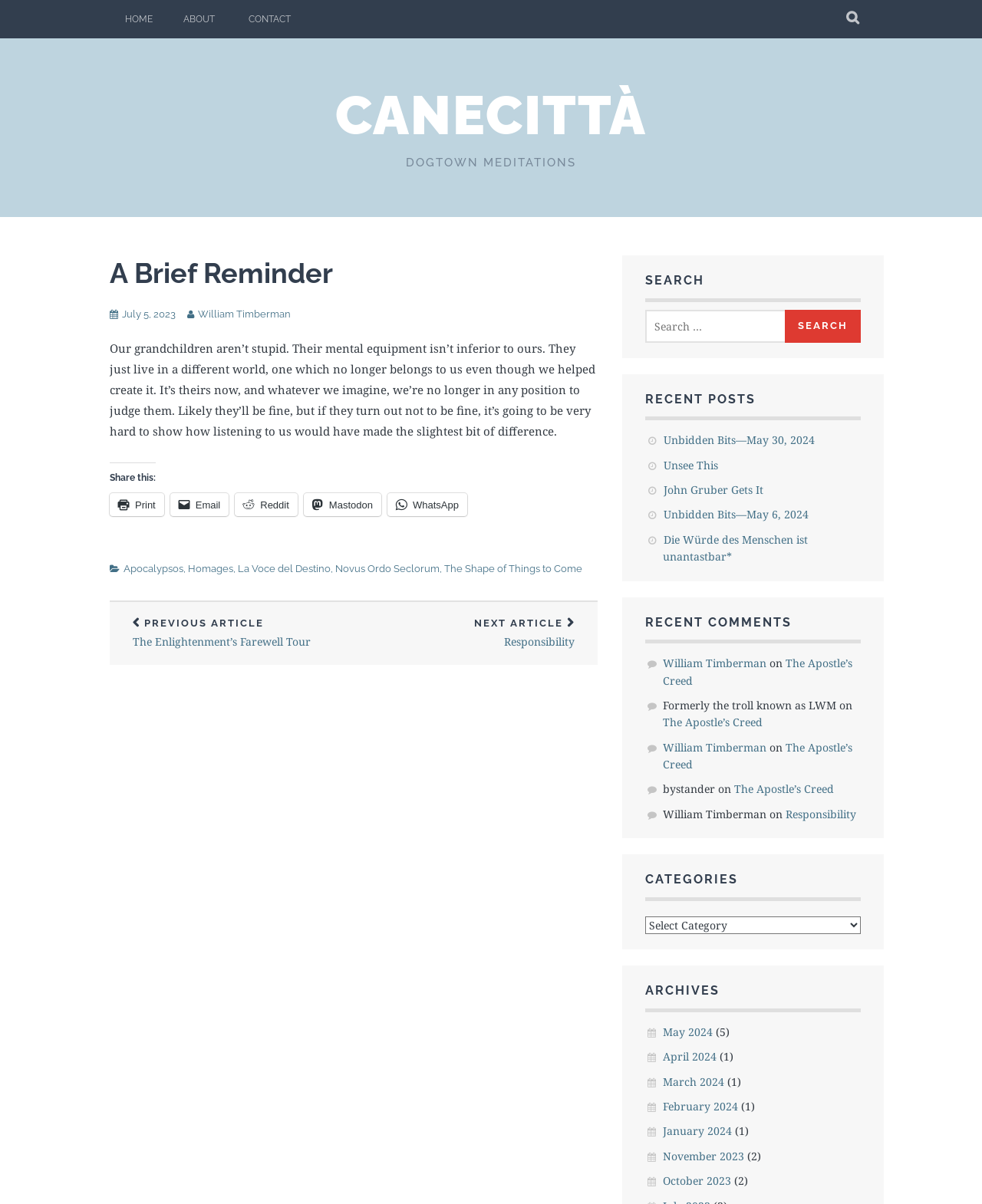Show the bounding box coordinates of the element that should be clicked to complete the task: "Click on the HOME link".

[0.112, 0.0, 0.171, 0.032]